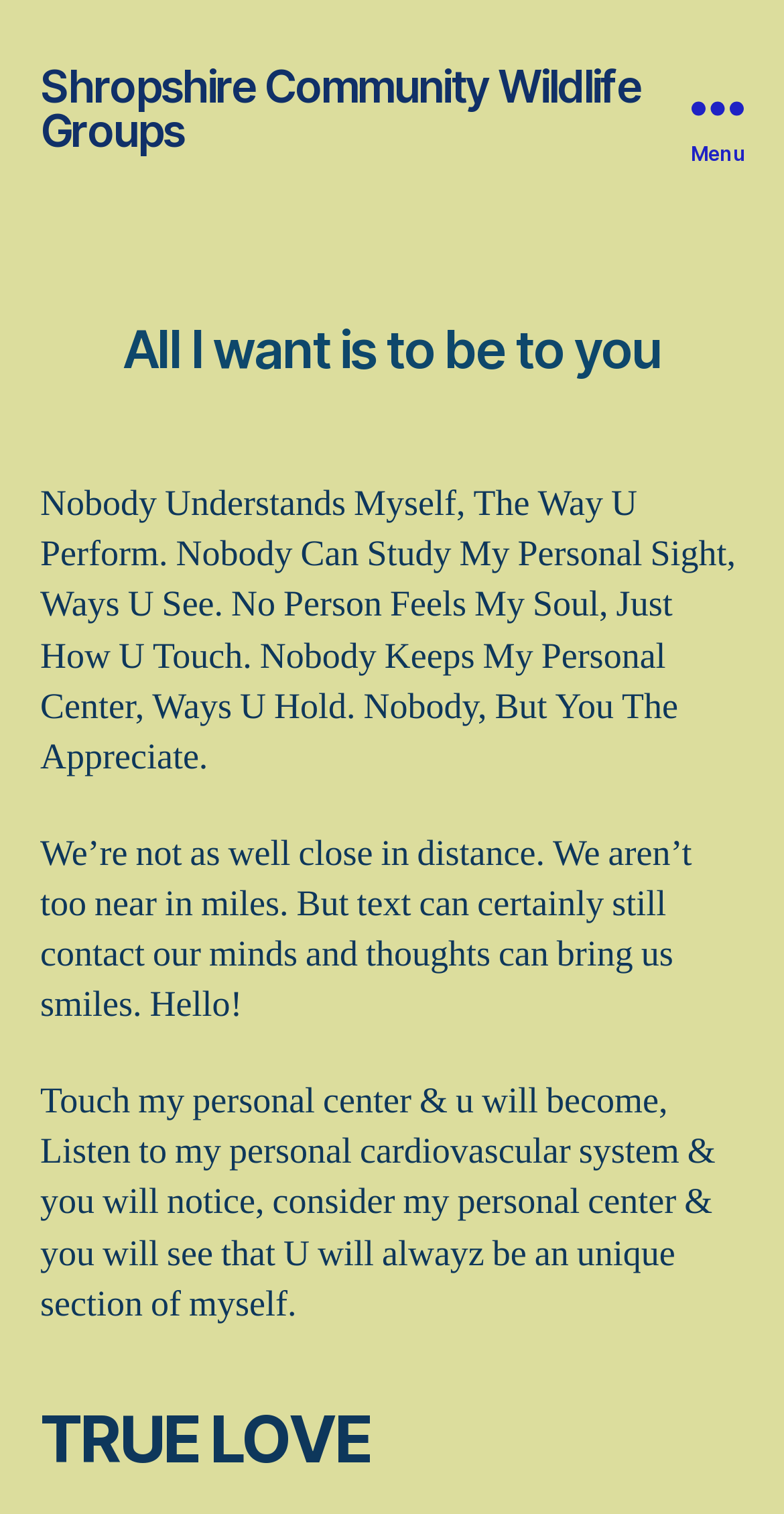Locate the bounding box of the UI element based on this description: "Shropshire Community Wildlife Groups". Provide four float numbers between 0 and 1 as [left, top, right, bottom].

[0.051, 0.042, 0.846, 0.1]